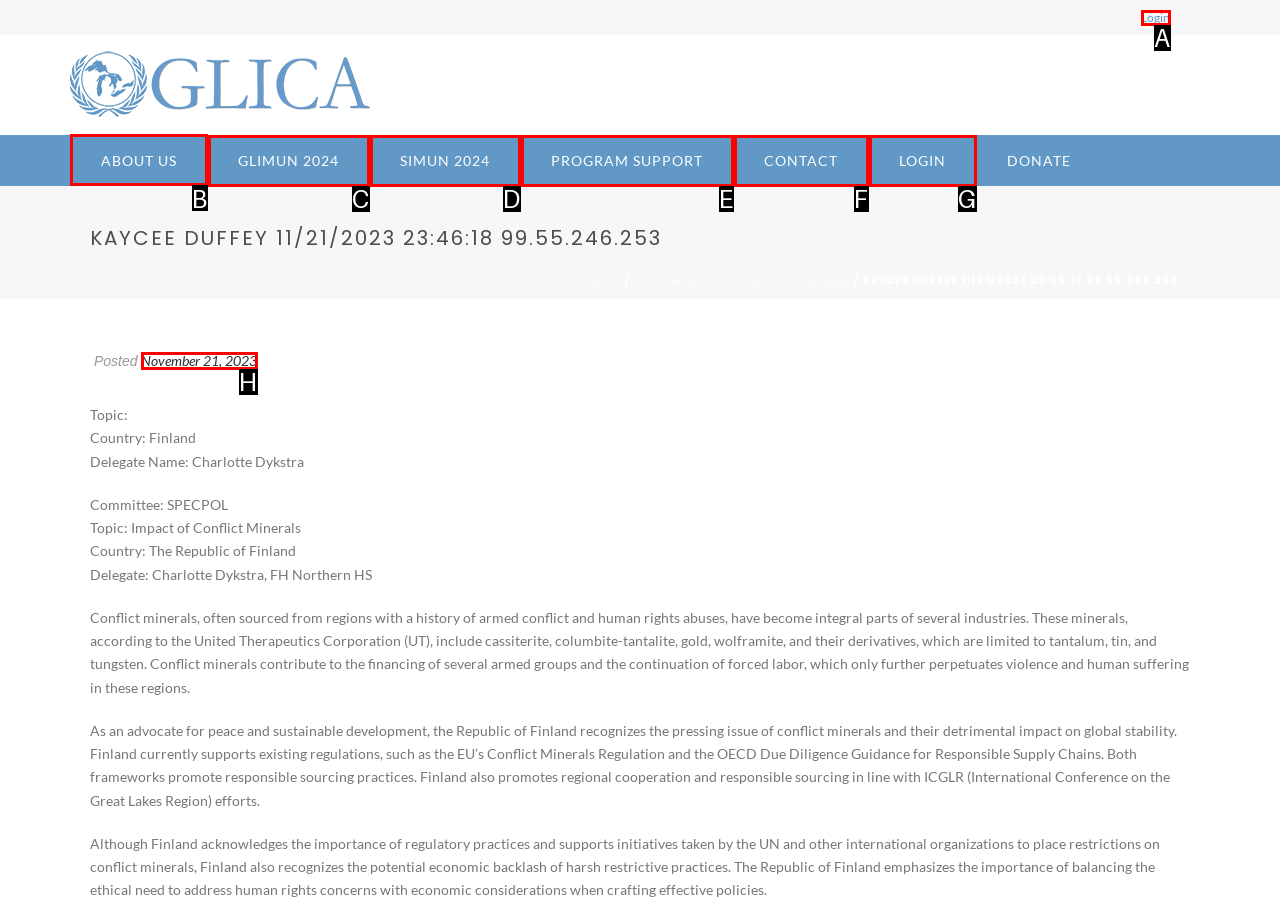Tell me which letter corresponds to the UI element that will allow you to Visit the 'ABOUT US' page. Answer with the letter directly.

B